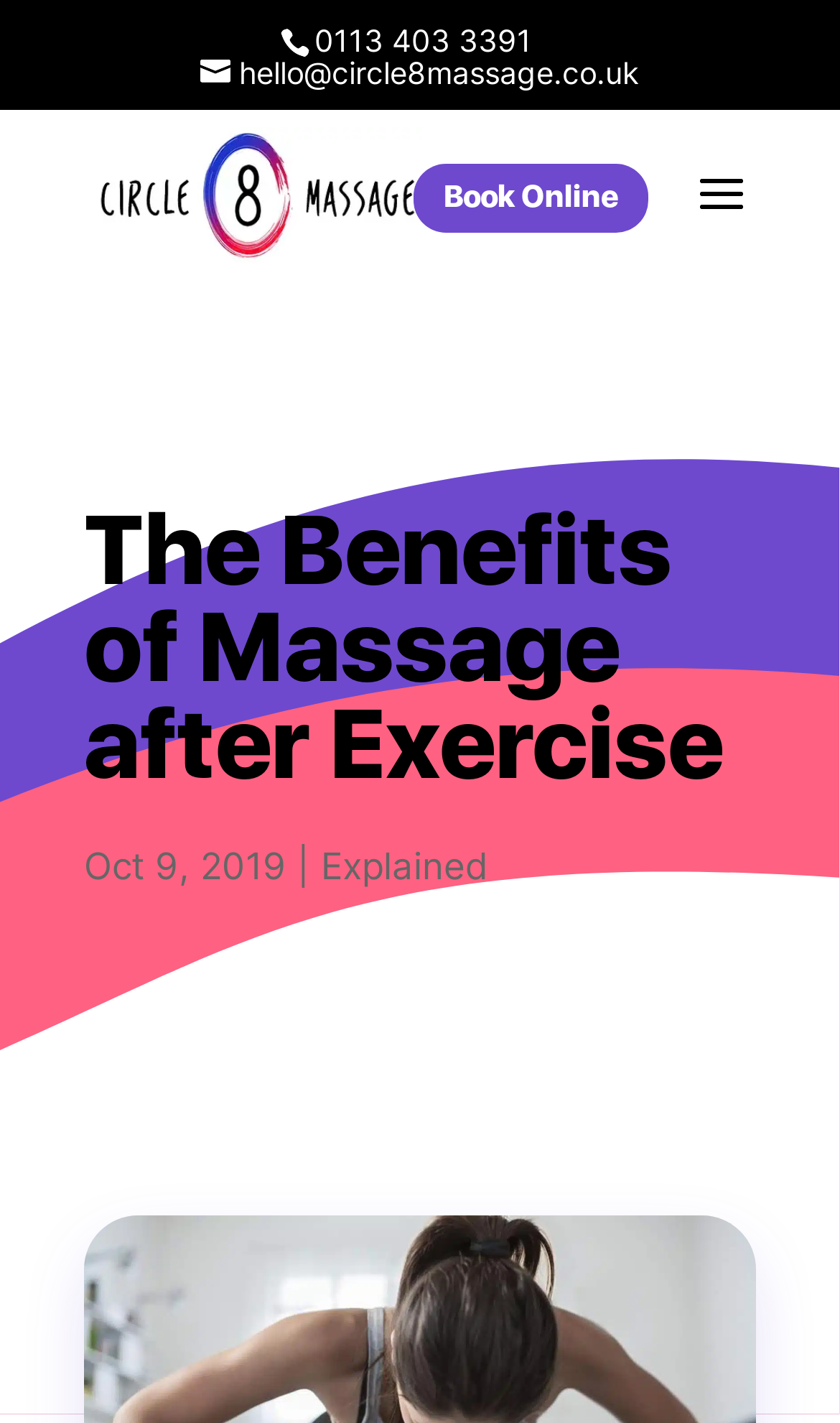Review the image closely and give a comprehensive answer to the question: What is the date of the article?

I found the date by looking at the static text element with the bounding box coordinates [0.1, 0.594, 0.341, 0.624], which contains the date 'Oct 9, 2019'.